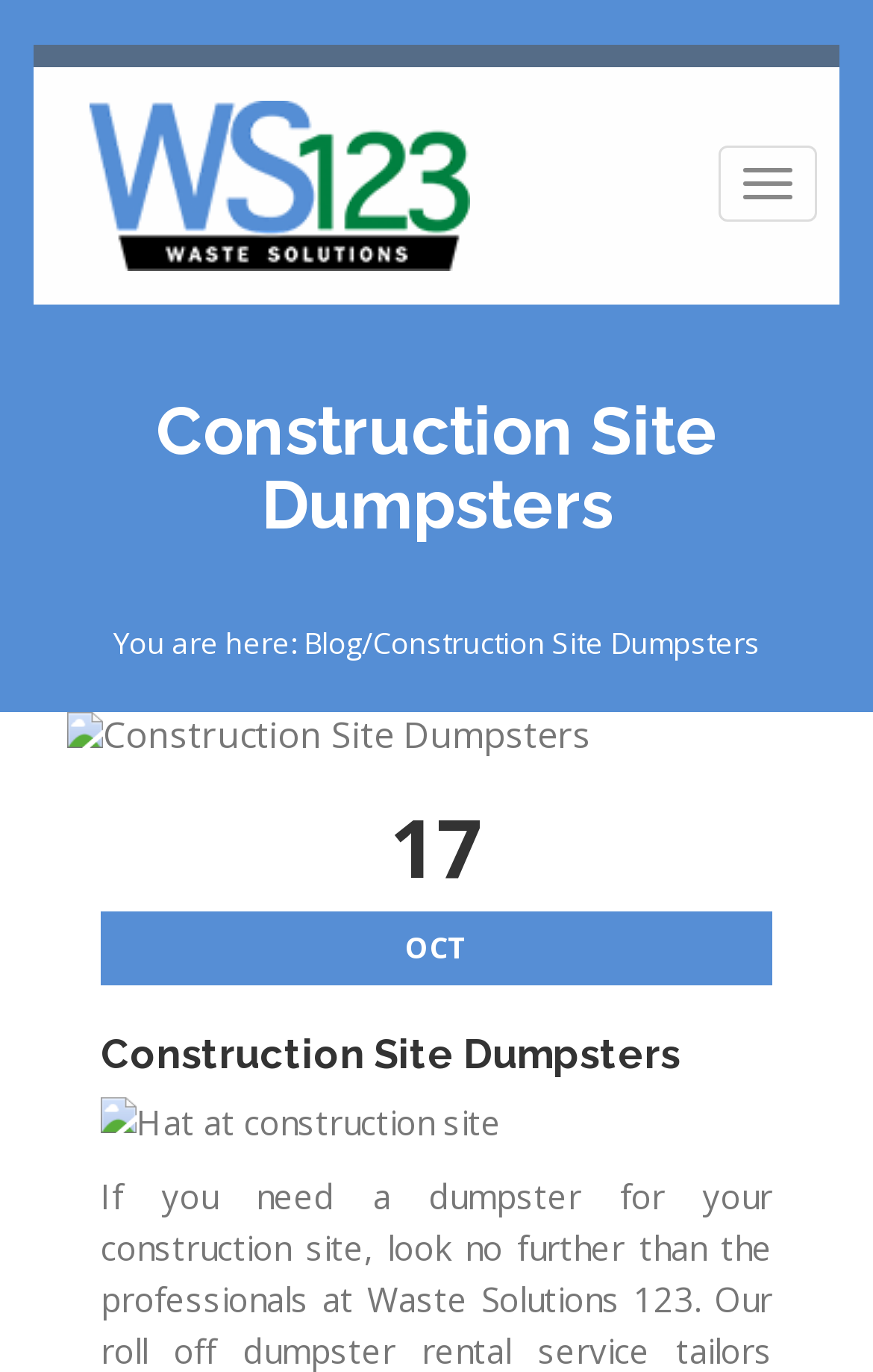Summarize the webpage with a detailed and informative caption.

The webpage is about construction site dumpsters provided by Waste Solutions 123. At the top left, there is a link to "Waste" accompanied by a small image with the same name. To the right of this link, there is a button to toggle navigation. 

Below the top section, a prominent heading "Construction Site Dumpsters" is displayed. Underneath this heading, there is a breadcrumb trail indicating the current page location, "You are here: Blog/Construction Site Dumpsters", accompanied by a small image related to construction site dumpsters. 

To the right of the breadcrumb trail, there are two lines of text, "17" and "OCT", which likely represent a date. Below the breadcrumb trail, there is another heading "Construction Site Dumpsters" followed by a larger image depicting a hat at a construction site.